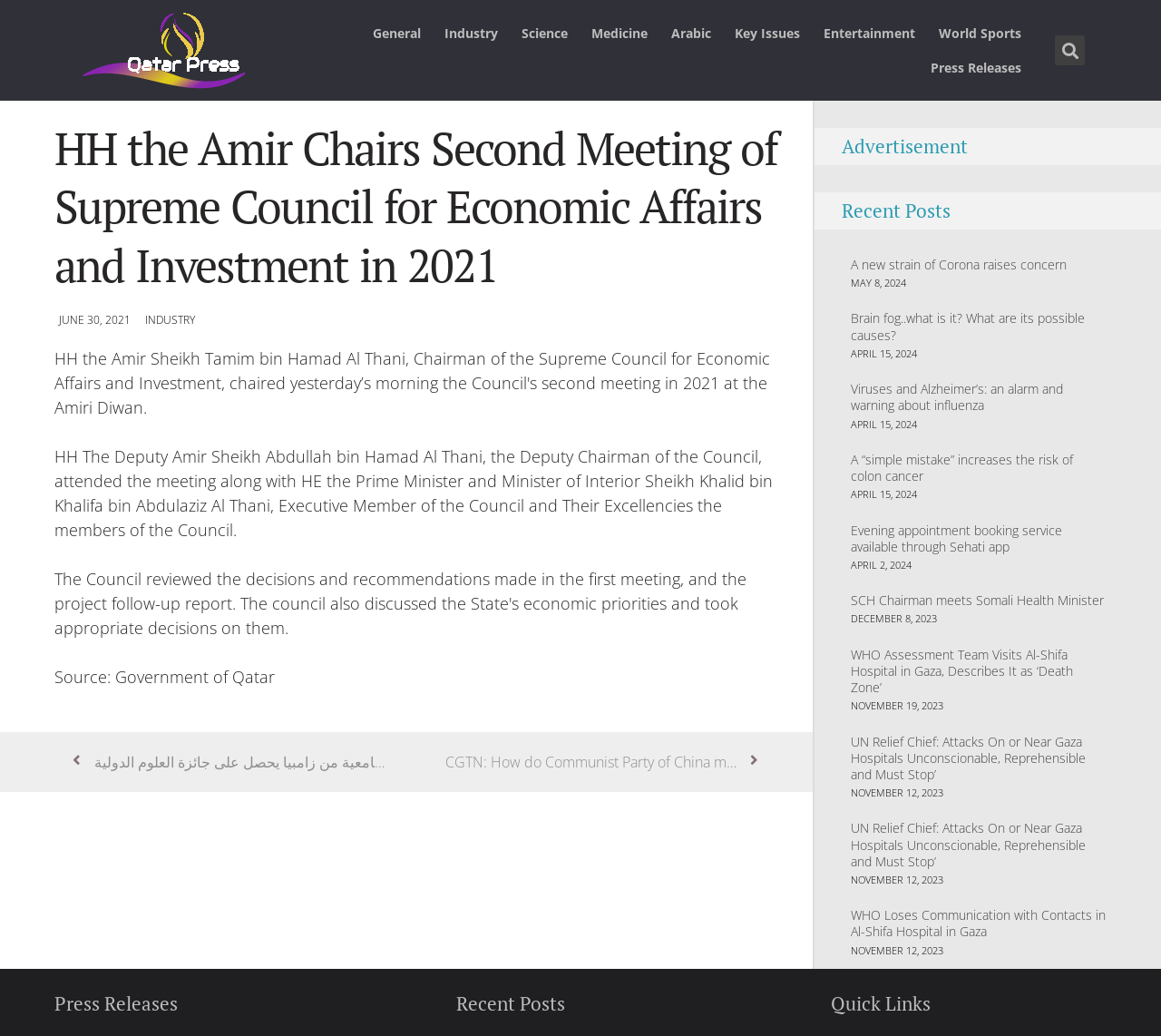What is the name of the Deputy Amir mentioned in the article?
Based on the content of the image, thoroughly explain and answer the question.

I read the article text and found that the name of the Deputy Amir mentioned is Sheikh Abdullah bin Hamad Al Thani.